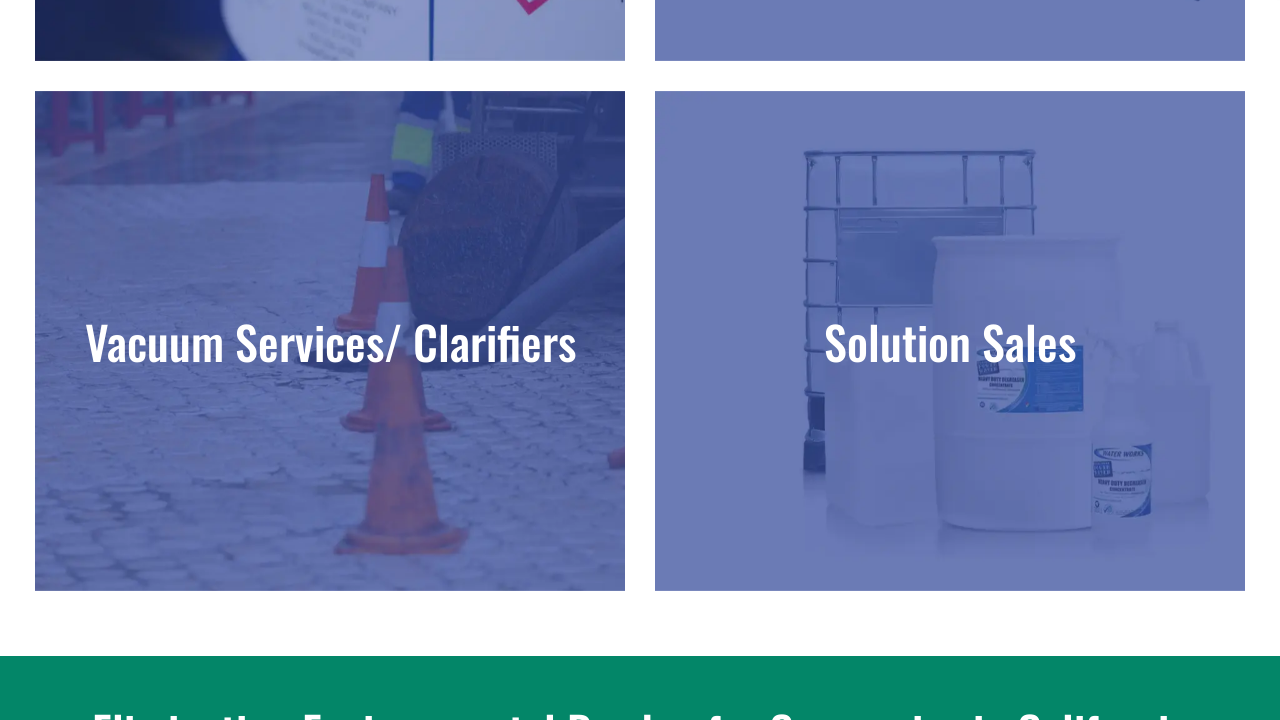What kind of solutions does FRS use?
Please provide a comprehensive answer based on the contents of the image.

According to the webpage, FRS only uses the highest quality solutions that are approved by ISO 9001, ISO 14001, and AQMD, which suggests that they prioritize quality and compliance in their solution sales.